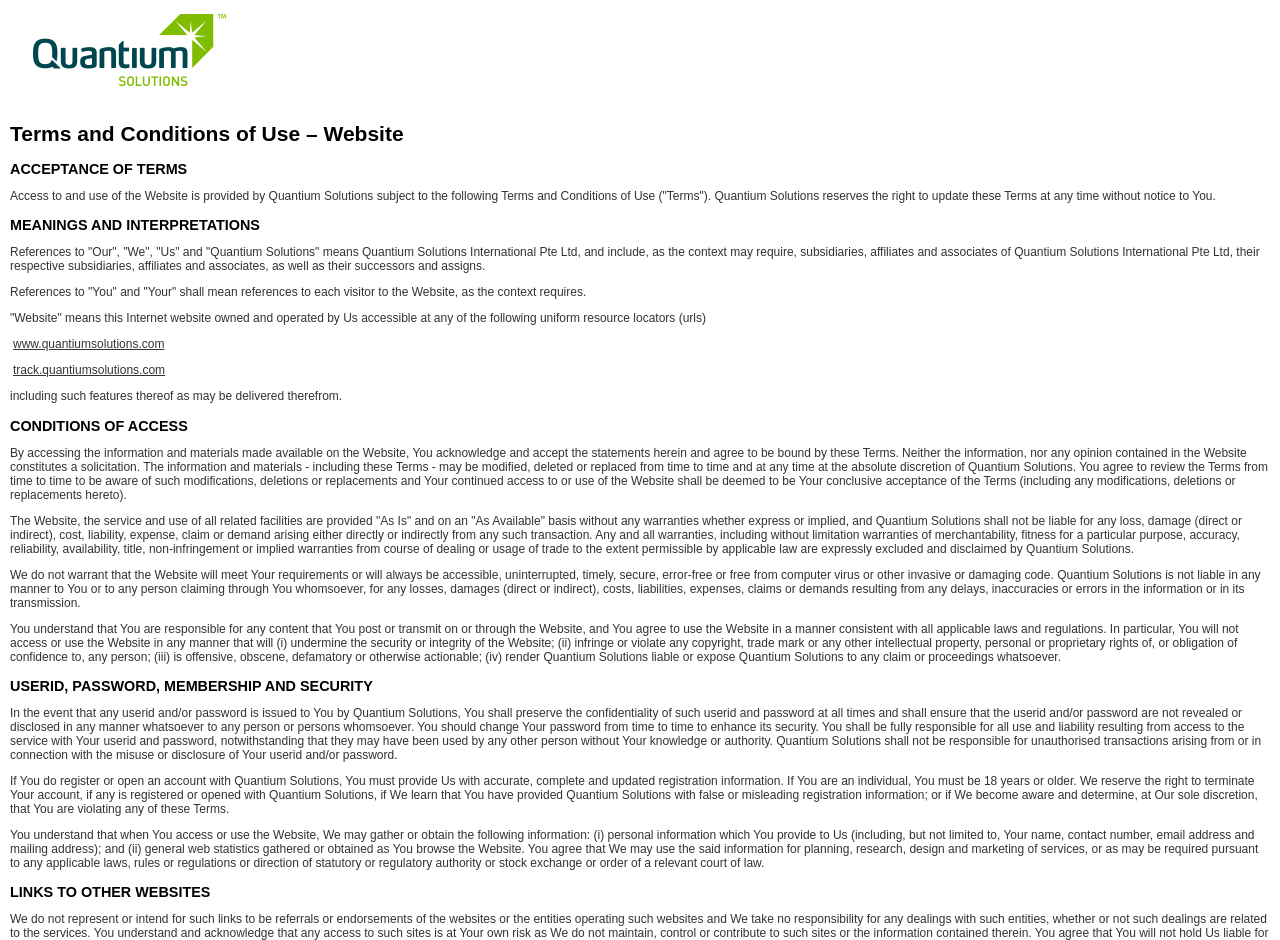Observe the image and answer the following question in detail: What is the purpose of the website?

Based on the webpage content, it appears that the website is owned and operated by Quantium Solutions, and it provides track and trace services. The terms and conditions of use are outlined on this webpage, which suggests that the website is used for tracking and tracing purposes.